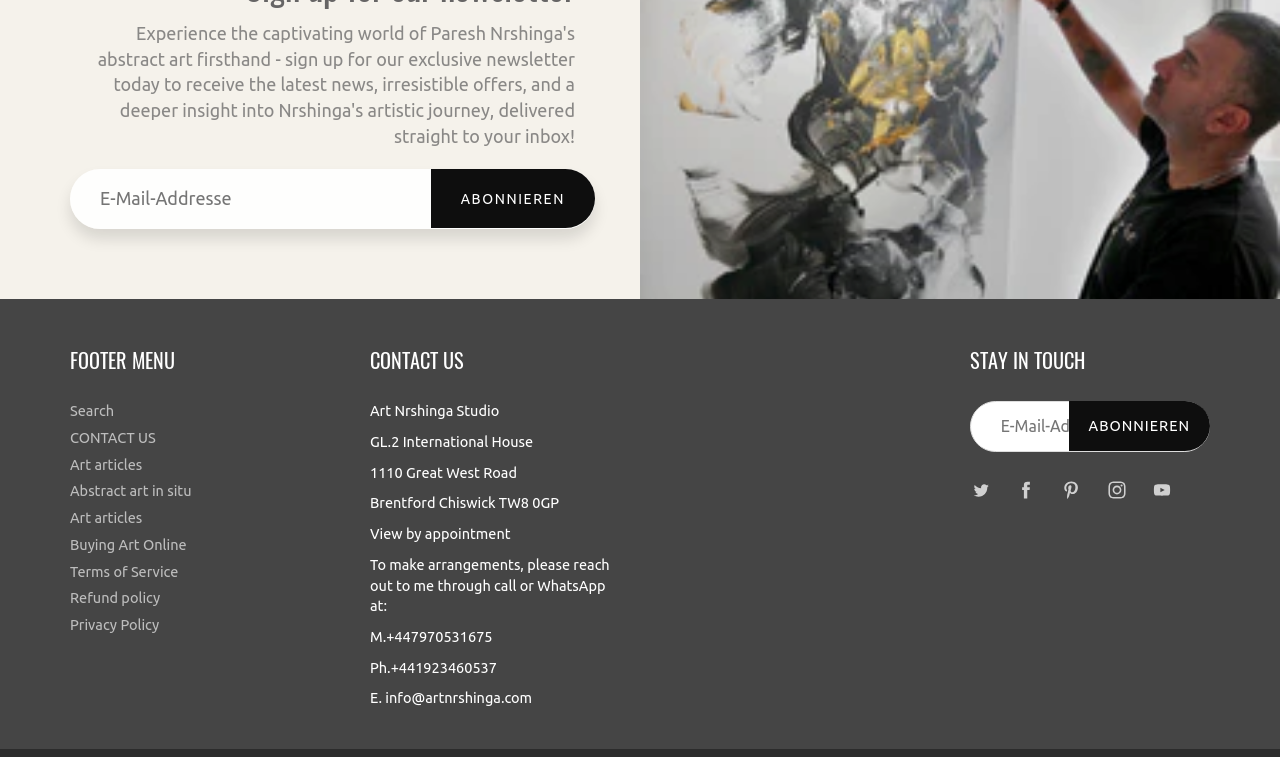Identify the bounding box for the UI element described as: "Privacy Policy". The coordinates should be four float numbers between 0 and 1, i.e., [left, top, right, bottom].

[0.055, 0.814, 0.124, 0.836]